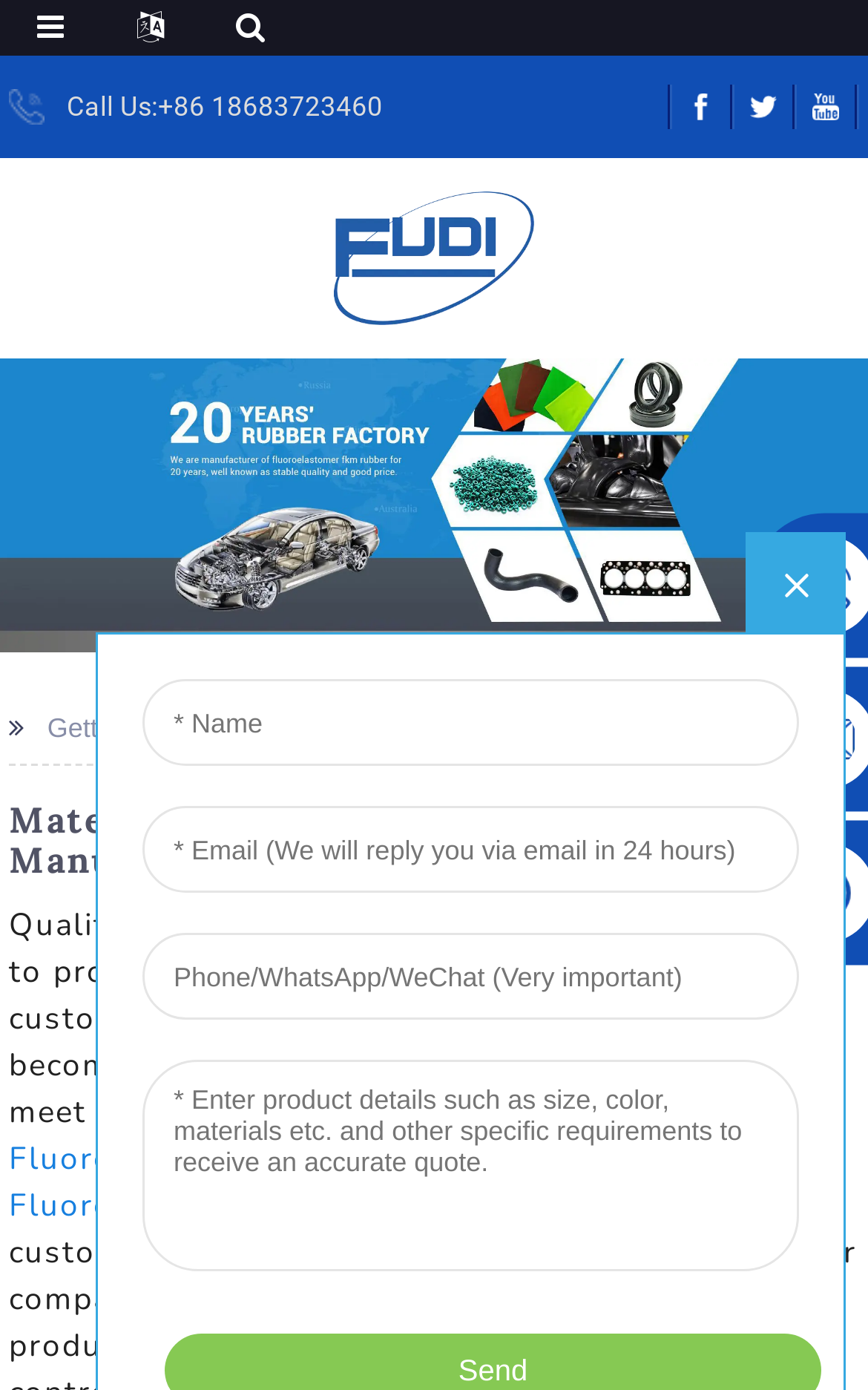What is the material mentioned on the webpage?
Ensure your answer is thorough and detailed.

The material mentioned on the webpage is 'Material Kalrez', which is also part of the main heading and mentioned in several links and paragraphs.